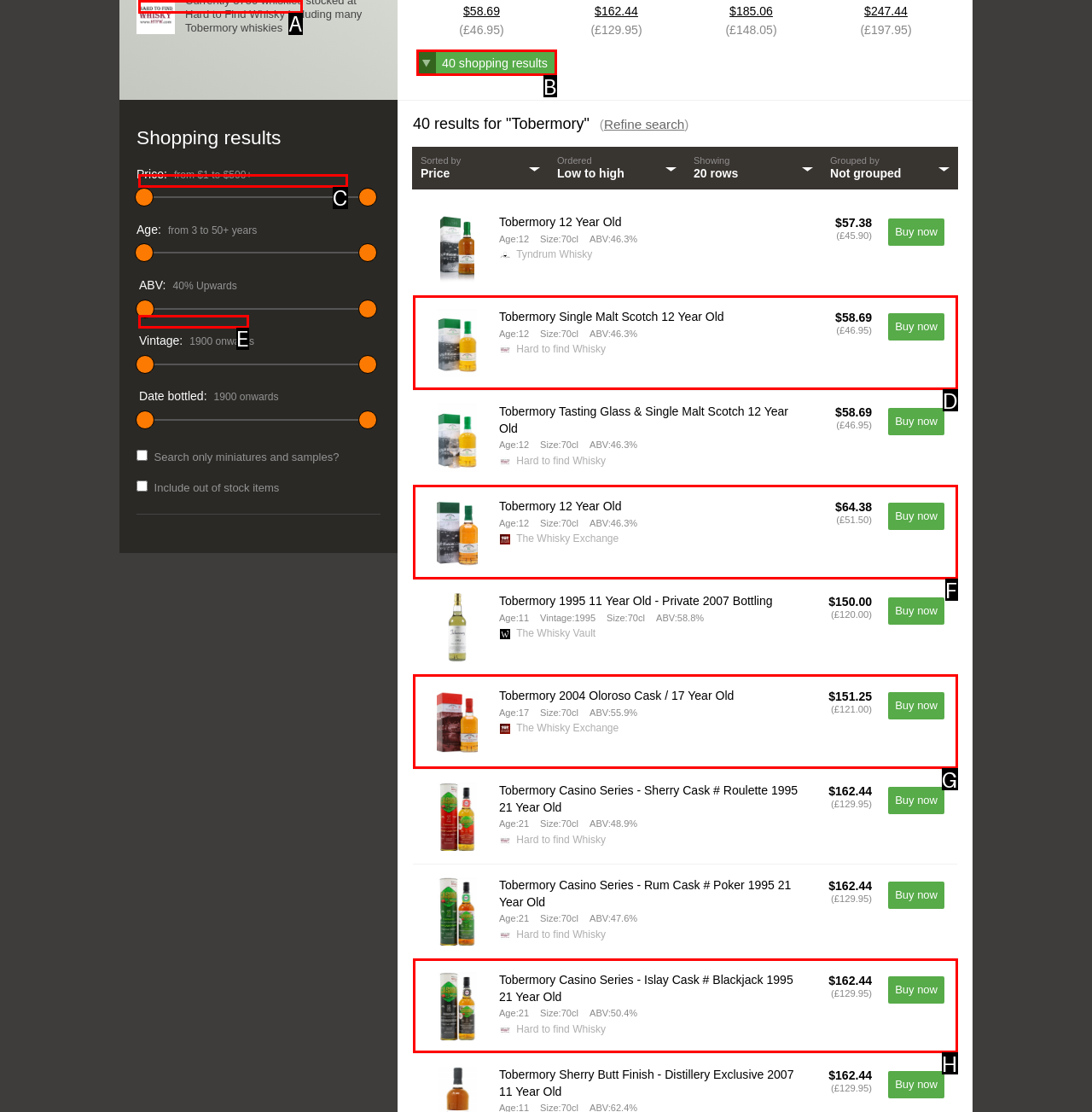Based on the description: 40 shopping results
Select the letter of the corresponding UI element from the choices provided.

B